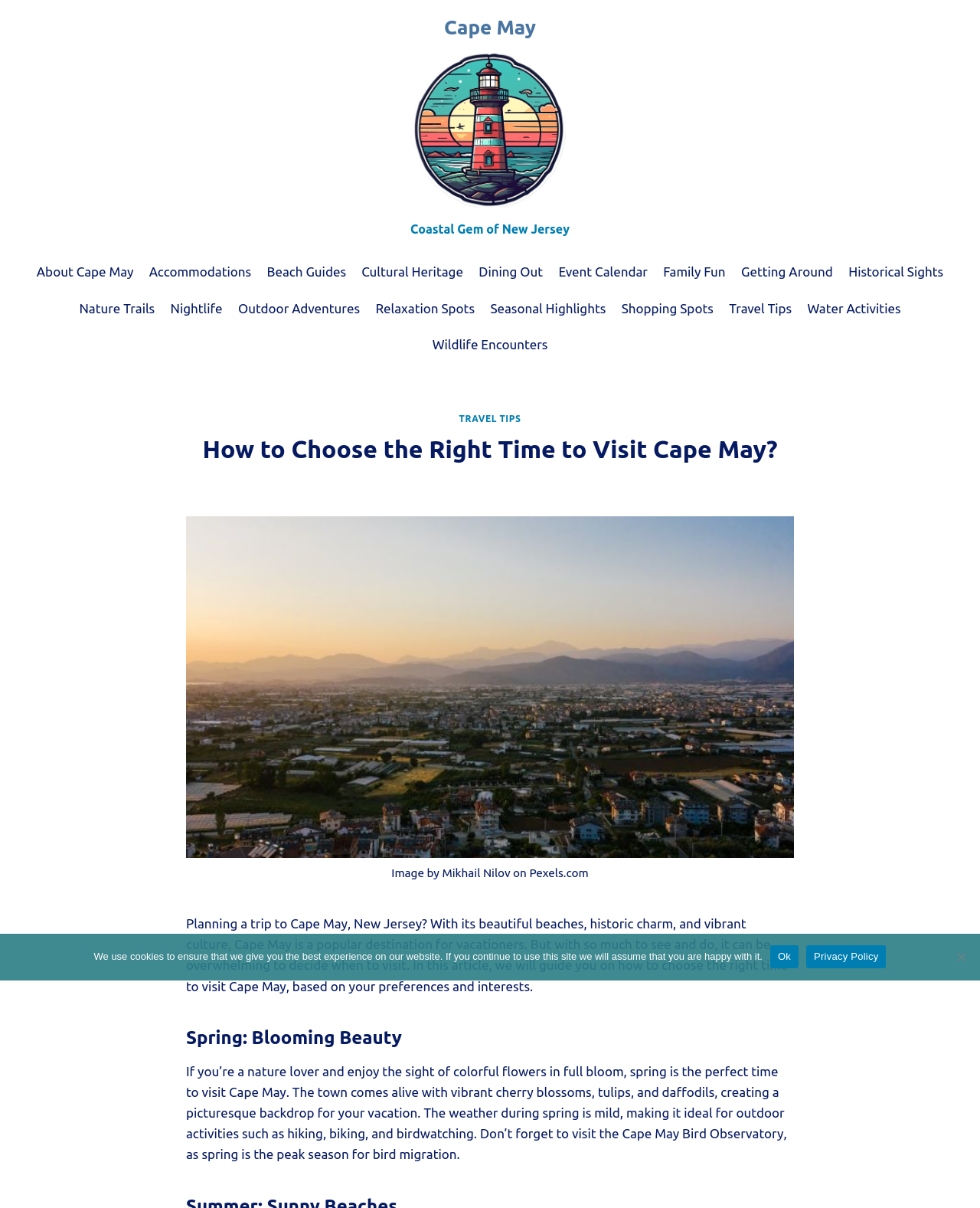What is the recommended activity in spring in Cape May?
Please provide a single word or phrase in response based on the screenshot.

Hiking, biking, and birdwatching